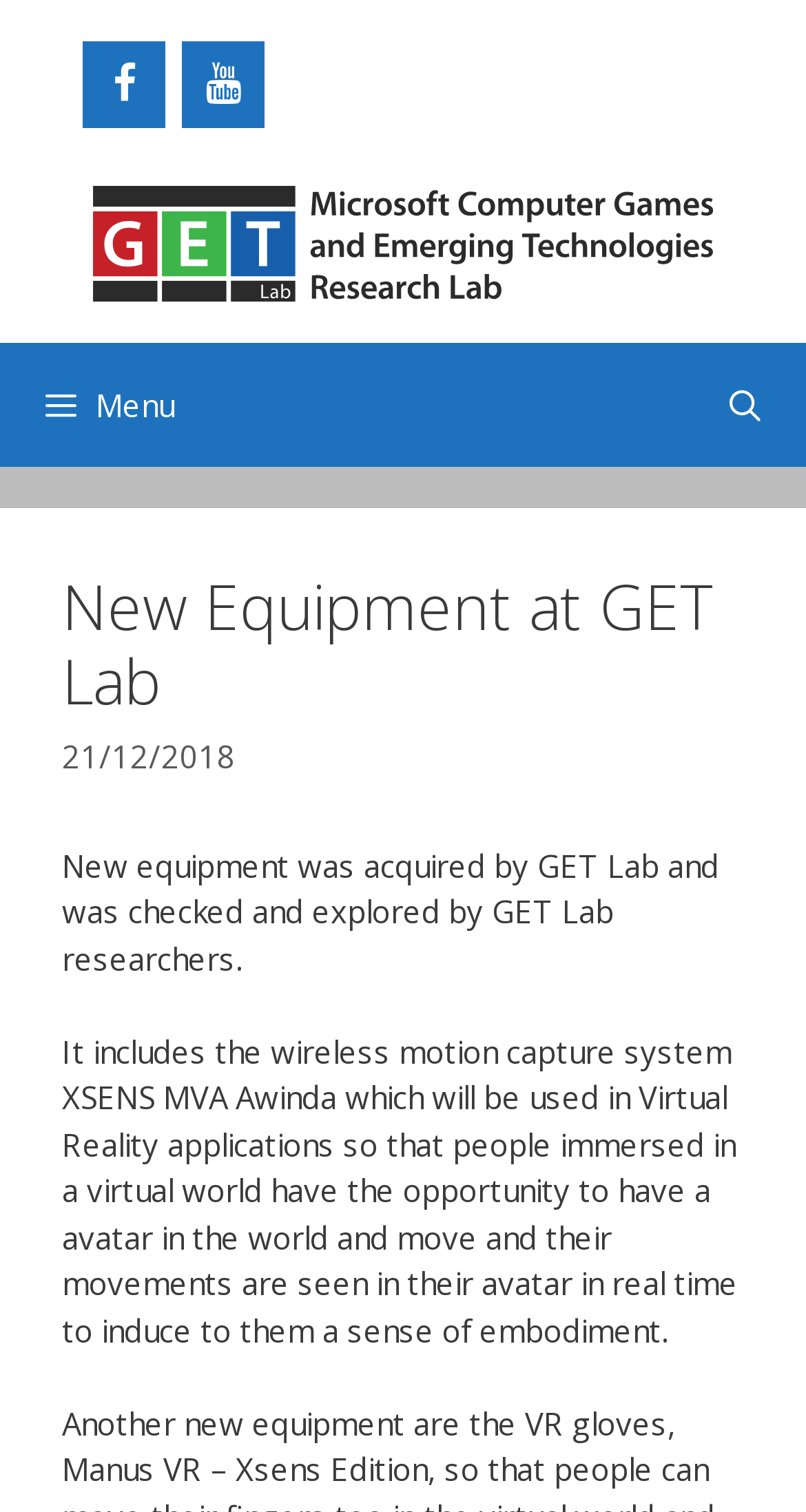What is the date of the article? Look at the image and give a one-word or short phrase answer.

21/12/2018